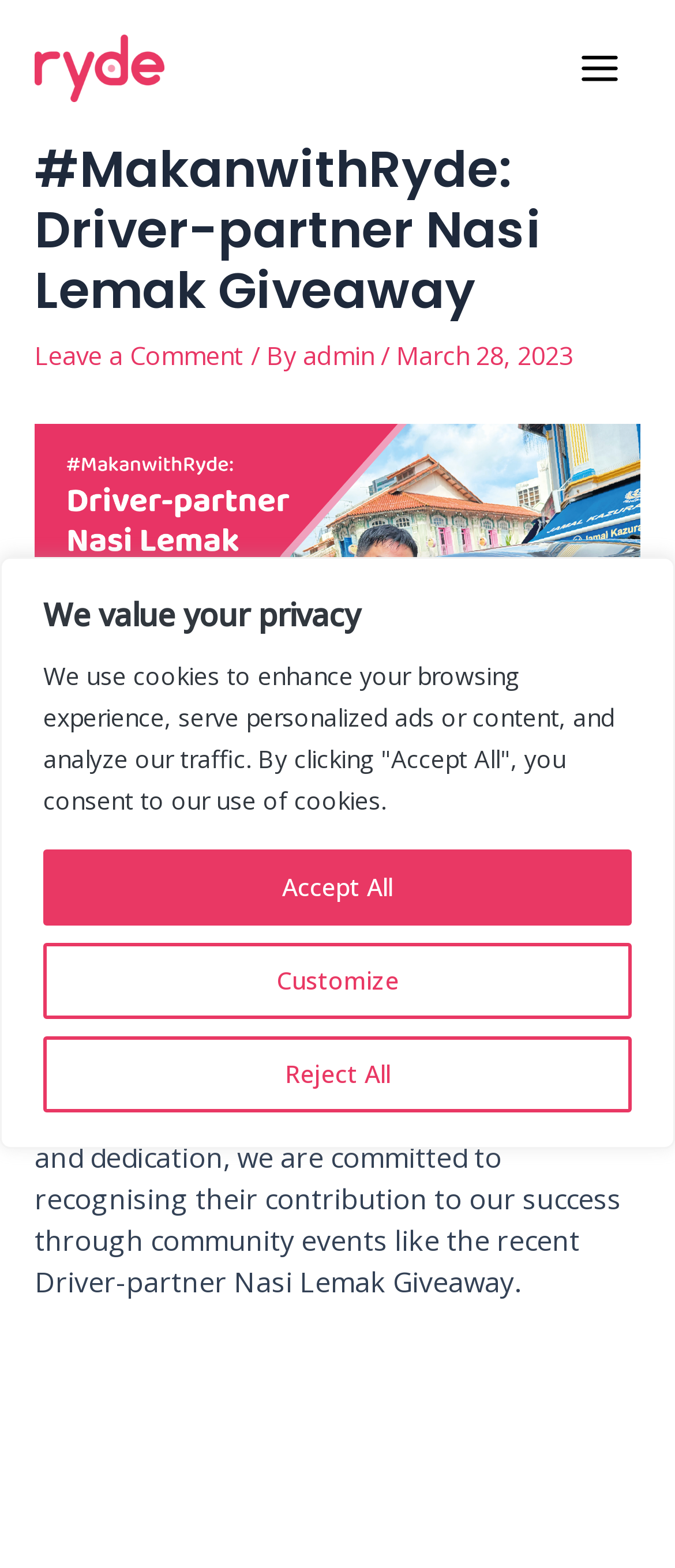Using the element description: "Customize", determine the bounding box coordinates for the specified UI element. The coordinates should be four float numbers between 0 and 1, [left, top, right, bottom].

[0.064, 0.601, 0.936, 0.65]